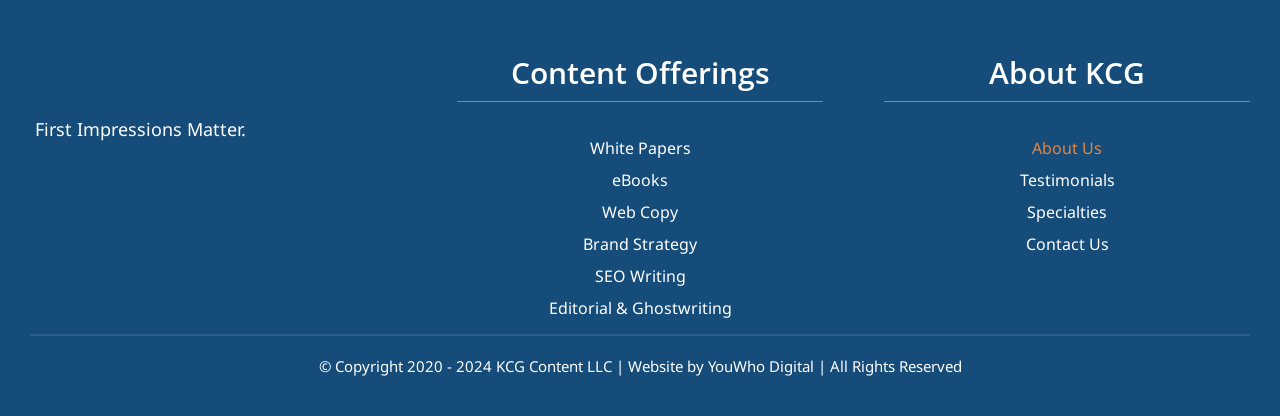Locate the bounding box coordinates of the area to click to fulfill this instruction: "Visit the About Us page". The bounding box should be presented as four float numbers between 0 and 1, in the order [left, top, right, bottom].

[0.691, 0.317, 0.977, 0.394]